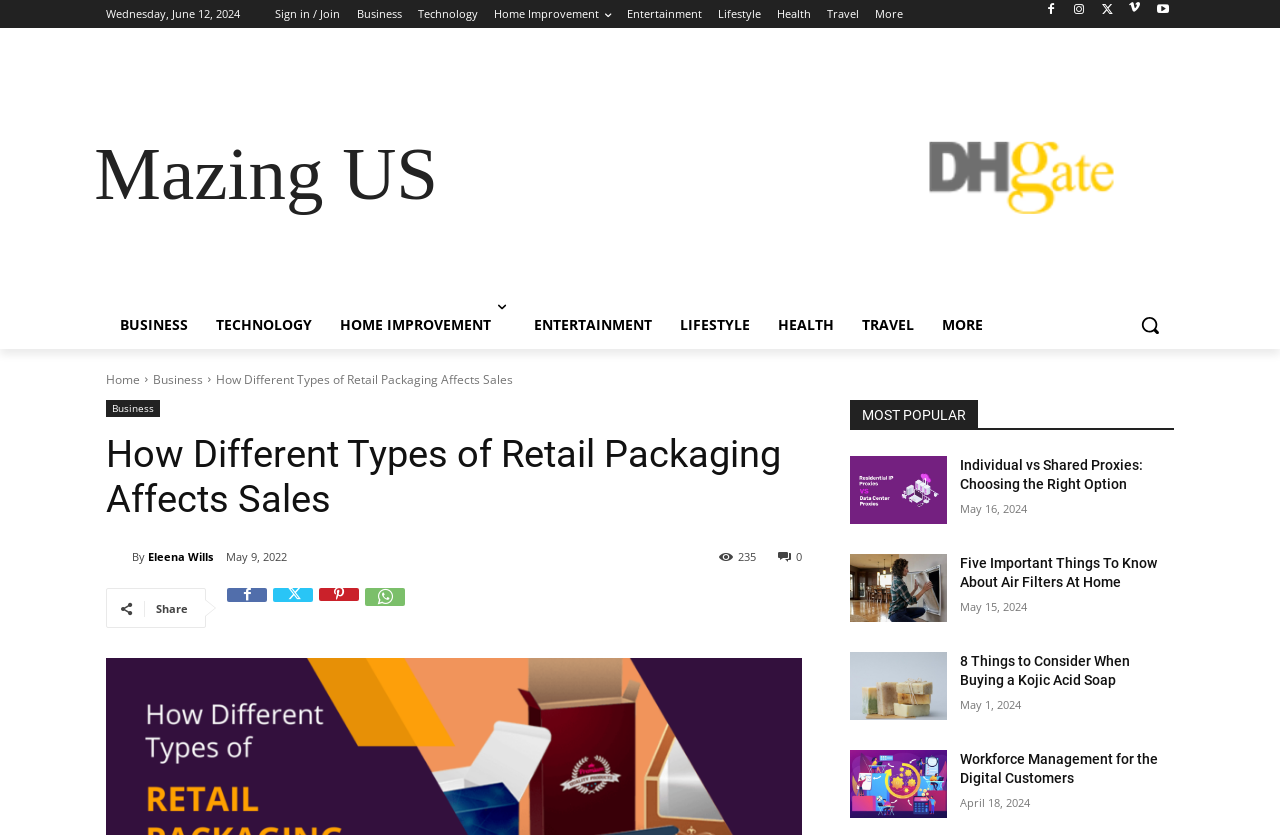Please find the bounding box coordinates for the clickable element needed to perform this instruction: "Read the article 'How Different Types of Retail Packaging Affects Sales'".

[0.083, 0.517, 0.627, 0.626]